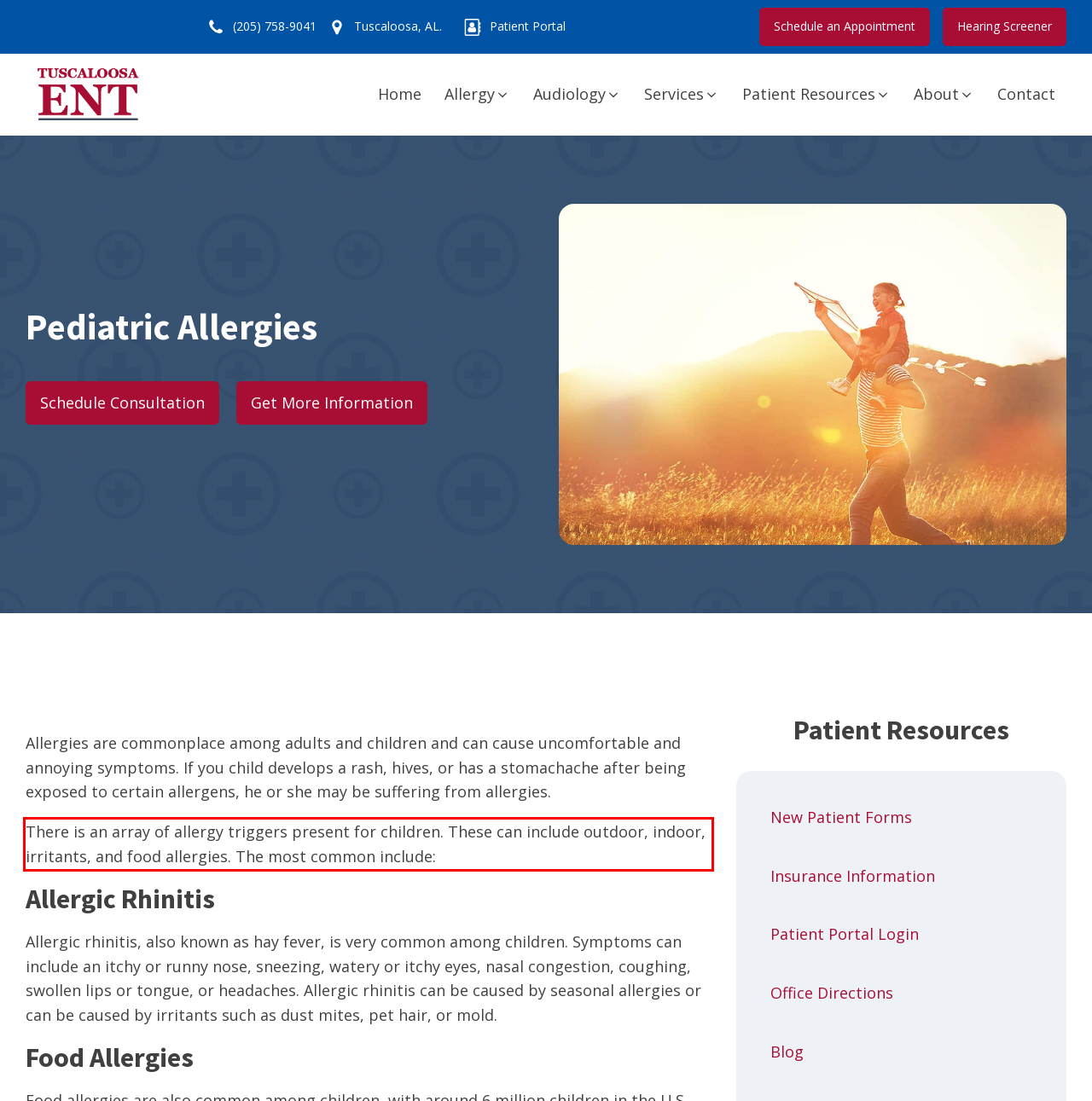Examine the webpage screenshot and use OCR to recognize and output the text within the red bounding box.

There is an array of allergy triggers present for children. These can include outdoor, indoor, irritants, and food allergies. The most common include: